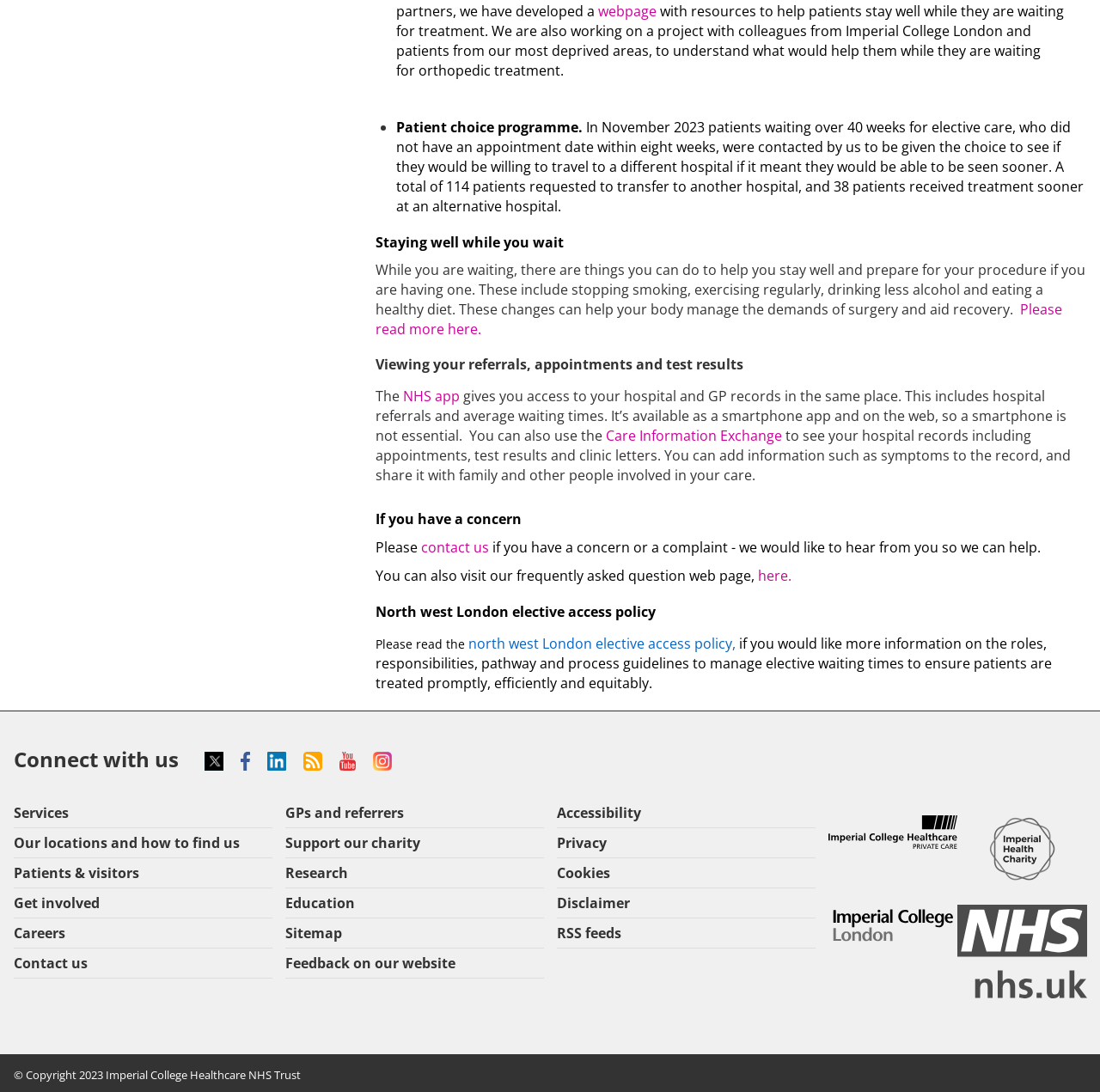Please pinpoint the bounding box coordinates for the region I should click to adhere to this instruction: "Read the north west London elective access policy".

[0.426, 0.582, 0.669, 0.597]